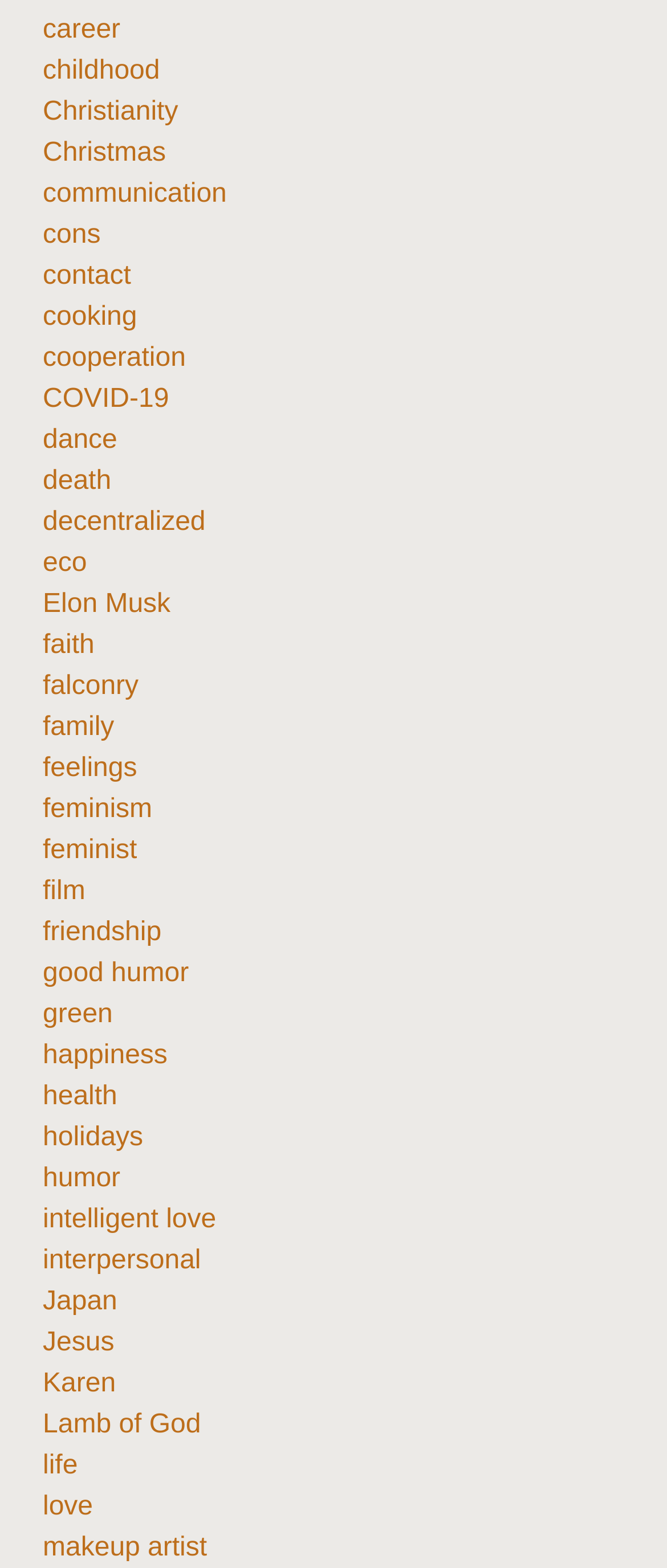Find the bounding box coordinates for the HTML element described as: "Lamb of God". The coordinates should consist of four float values between 0 and 1, i.e., [left, top, right, bottom].

[0.064, 0.899, 0.301, 0.918]